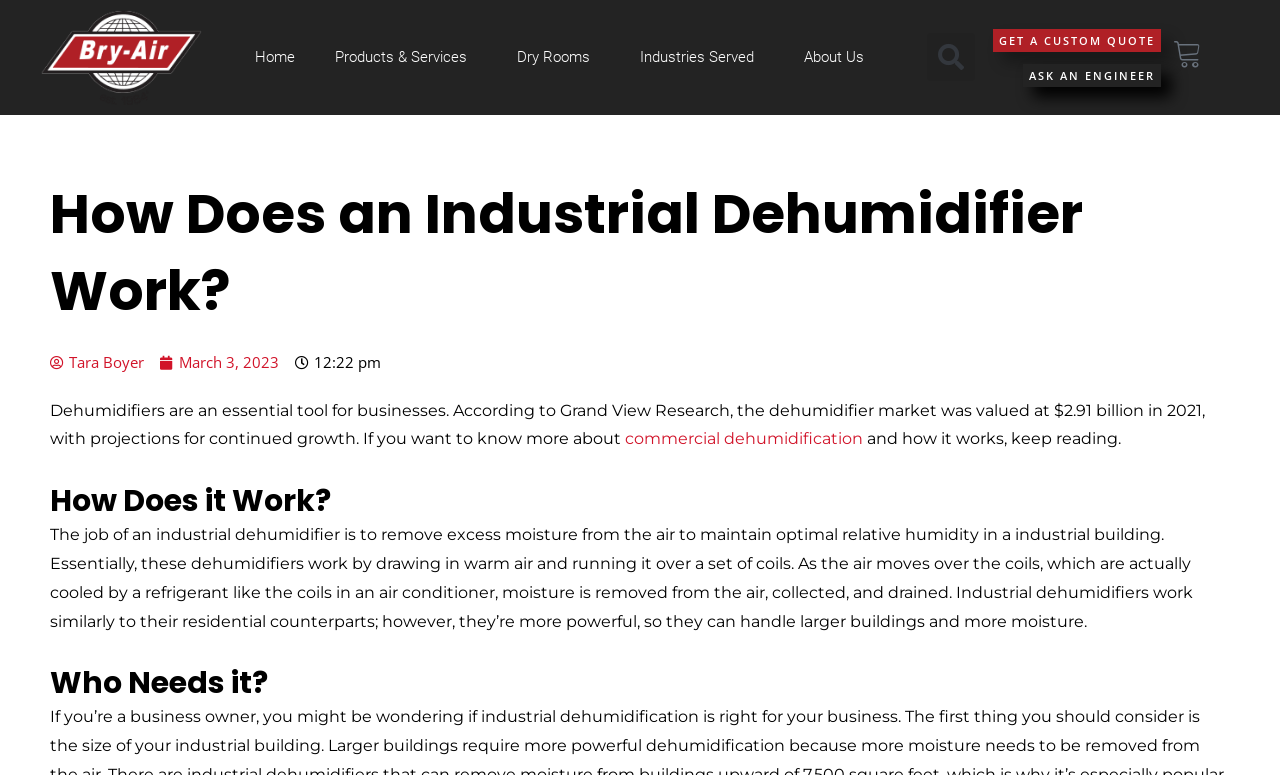Answer with a single word or phrase: 
What is the purpose of an industrial dehumidifier?

Remove excess moisture